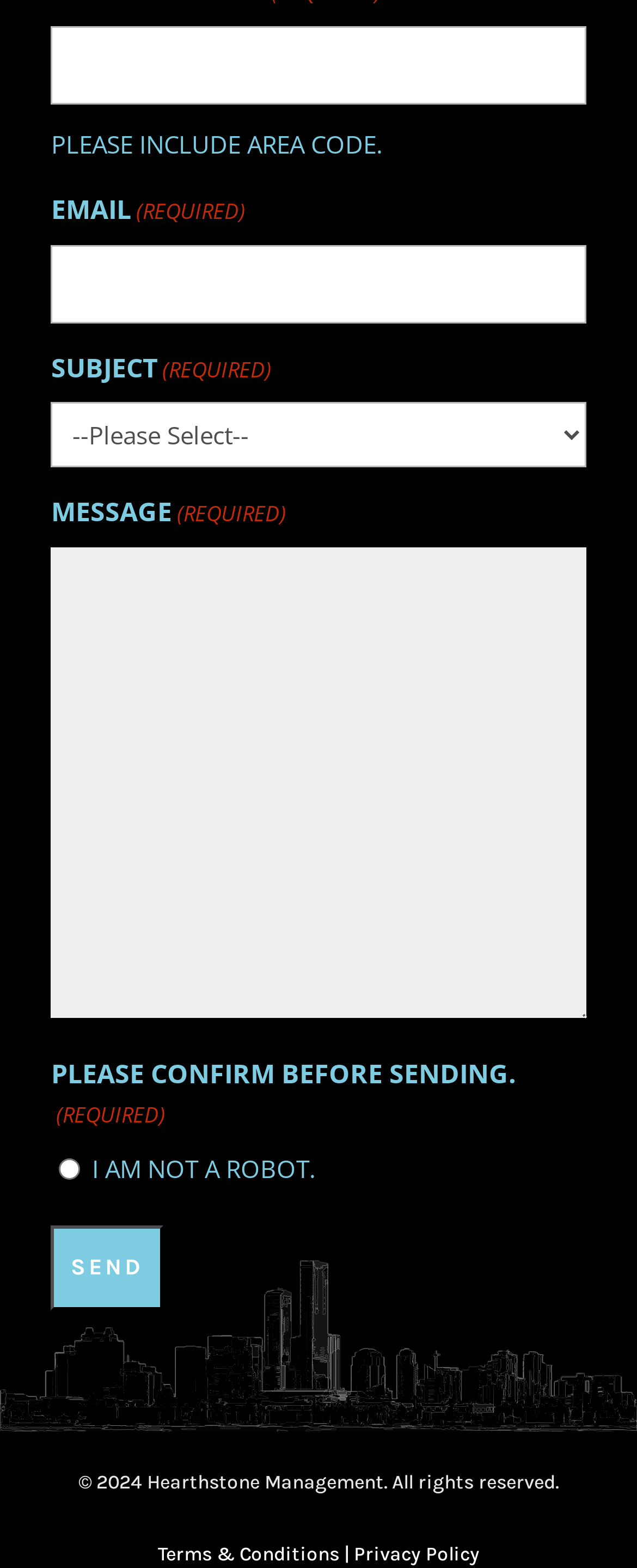Please find the bounding box coordinates for the clickable element needed to perform this instruction: "Click Send".

[0.08, 0.781, 0.257, 0.836]